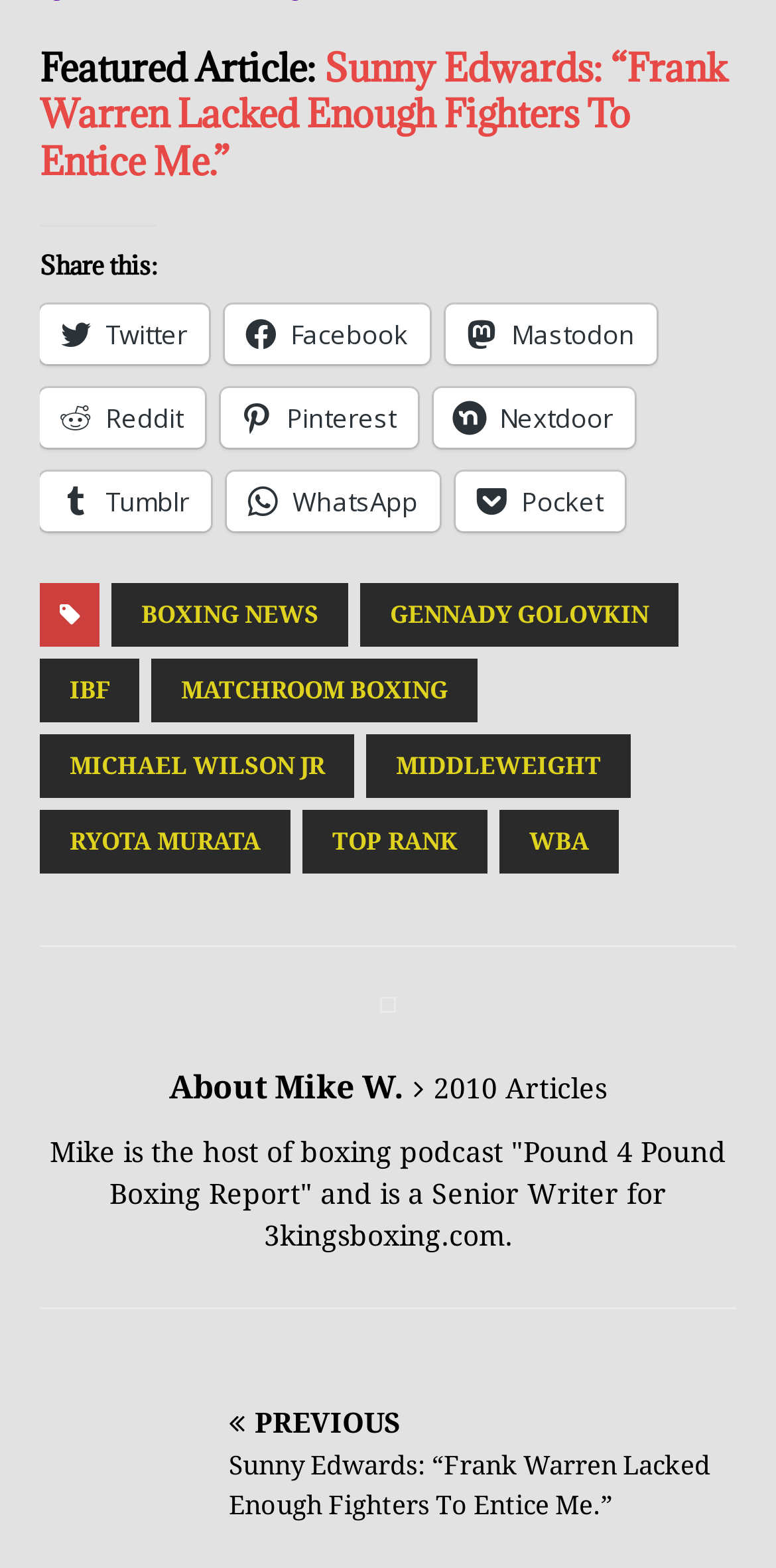Based on the image, please respond to the question with as much detail as possible:
What is the title of the featured article?

The title of the featured article can be found in the heading element with the bounding box coordinates [0.051, 0.029, 0.949, 0.118]. The text content of this element is 'Featured Article: Sunny Edwards: “Frank Warren Lacked Enough Fighters To Entice Me.”'.